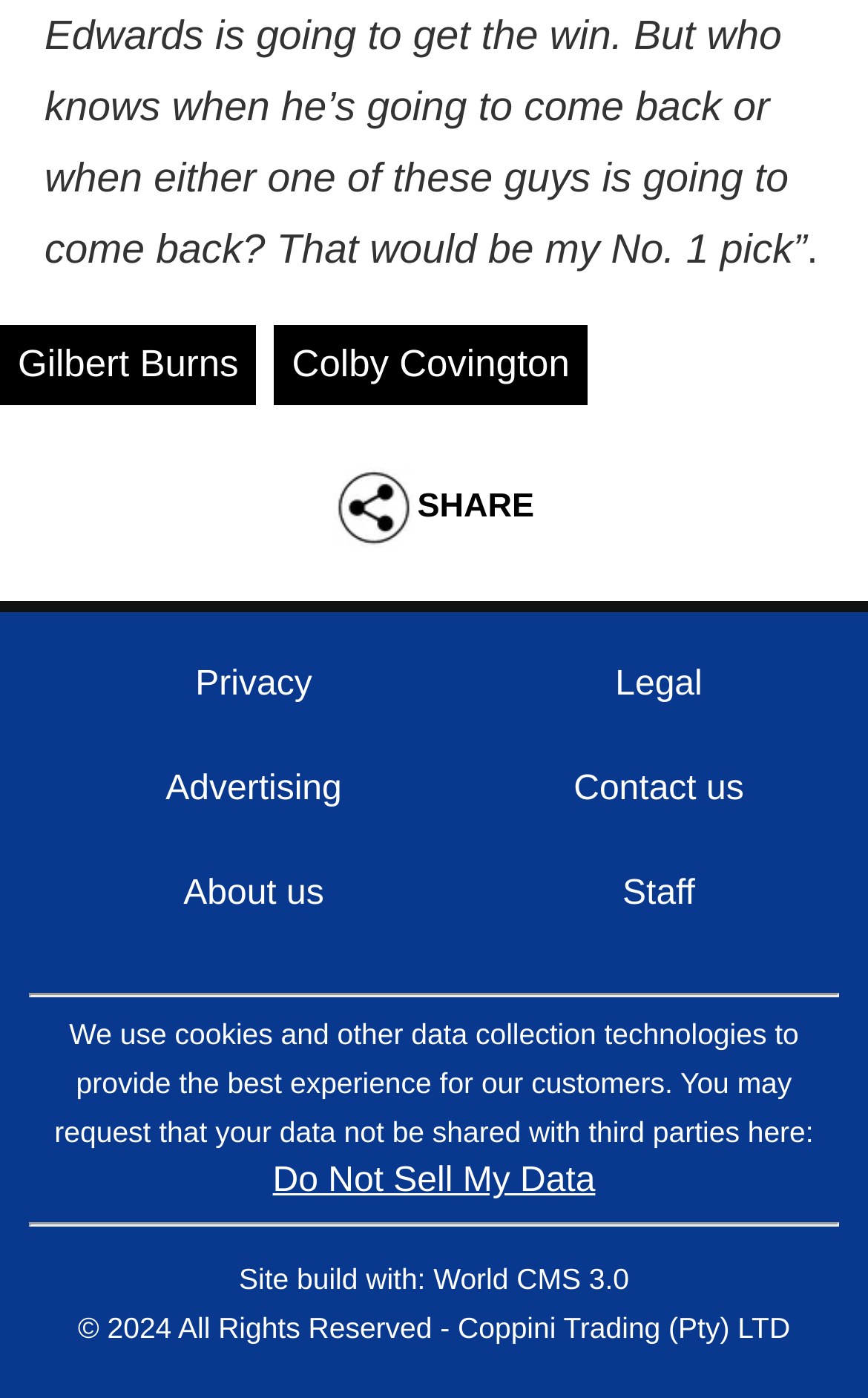Determine the bounding box for the described HTML element: "Do Not Sell My Data". Ensure the coordinates are four float numbers between 0 and 1 in the format [left, top, right, bottom].

[0.314, 0.832, 0.686, 0.859]